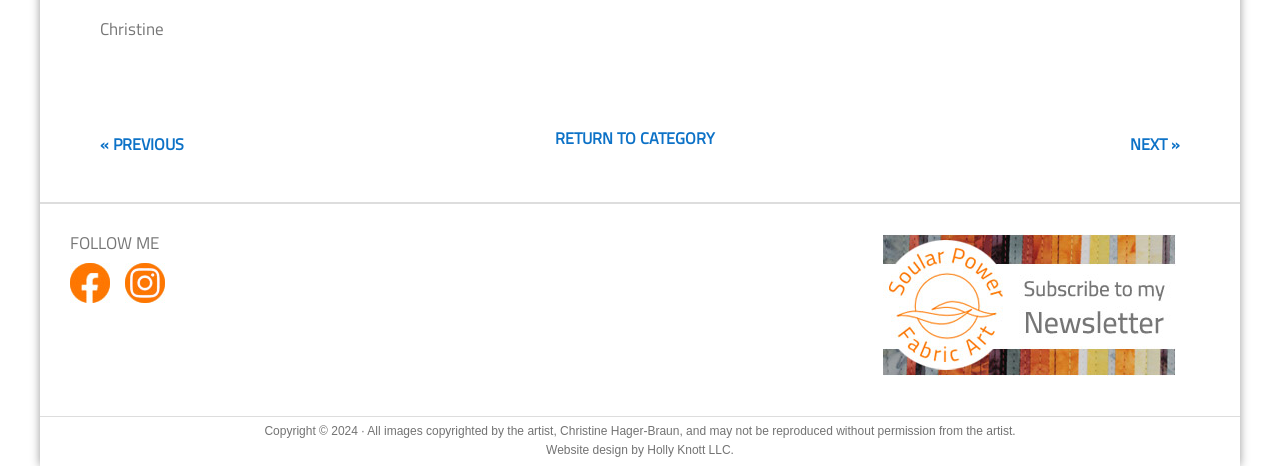What is the artist's name?
Using the image as a reference, deliver a detailed and thorough answer to the question.

The artist's name is mentioned in the copyright statement at the bottom of the webpage, which states 'All images copyrighted by the artist, Christine Hager-Braun, and may not be reproduced without permission from the artist.'